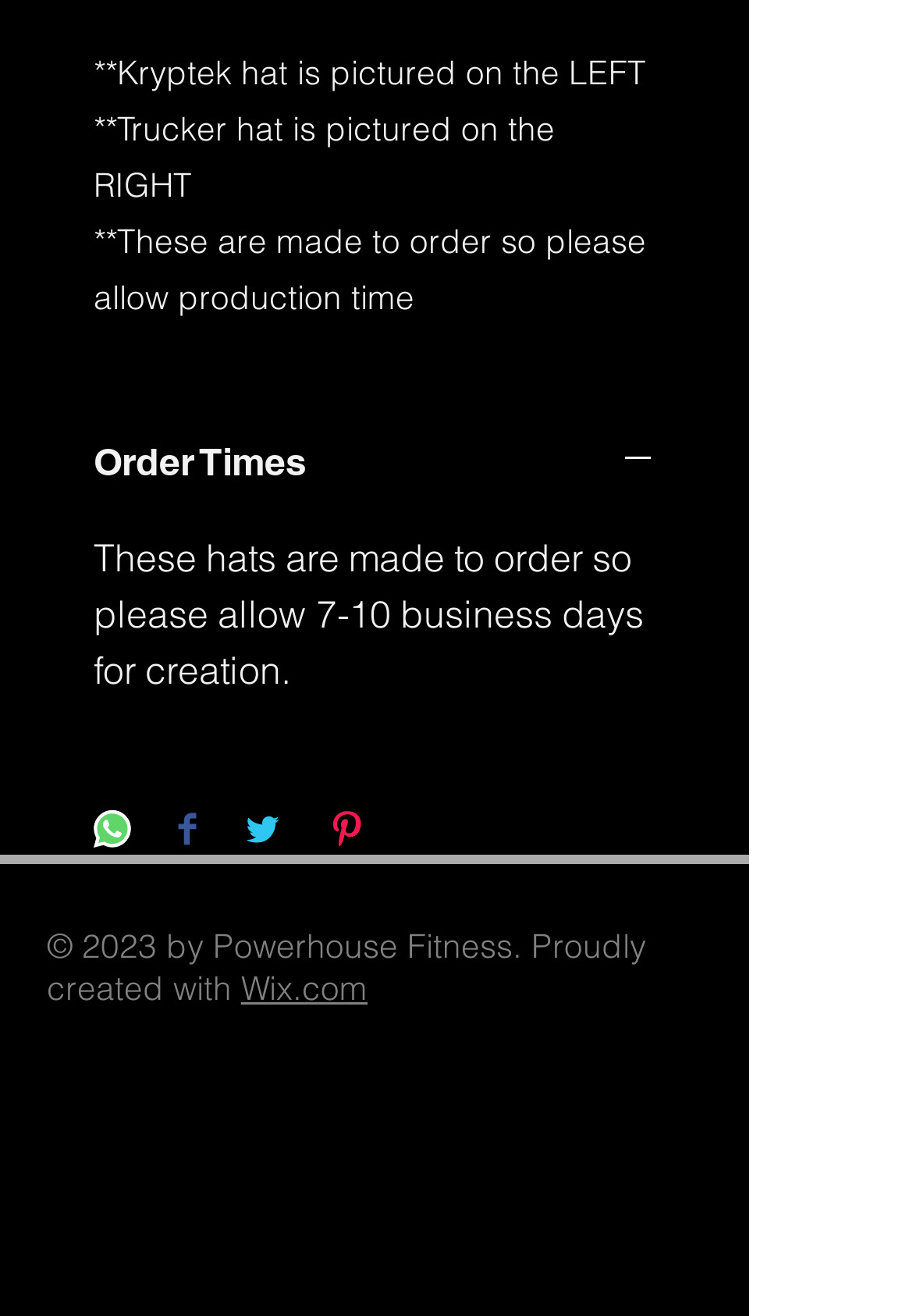Who created this webpage? Refer to the image and provide a one-word or short phrase answer.

Powerhouse Fitness